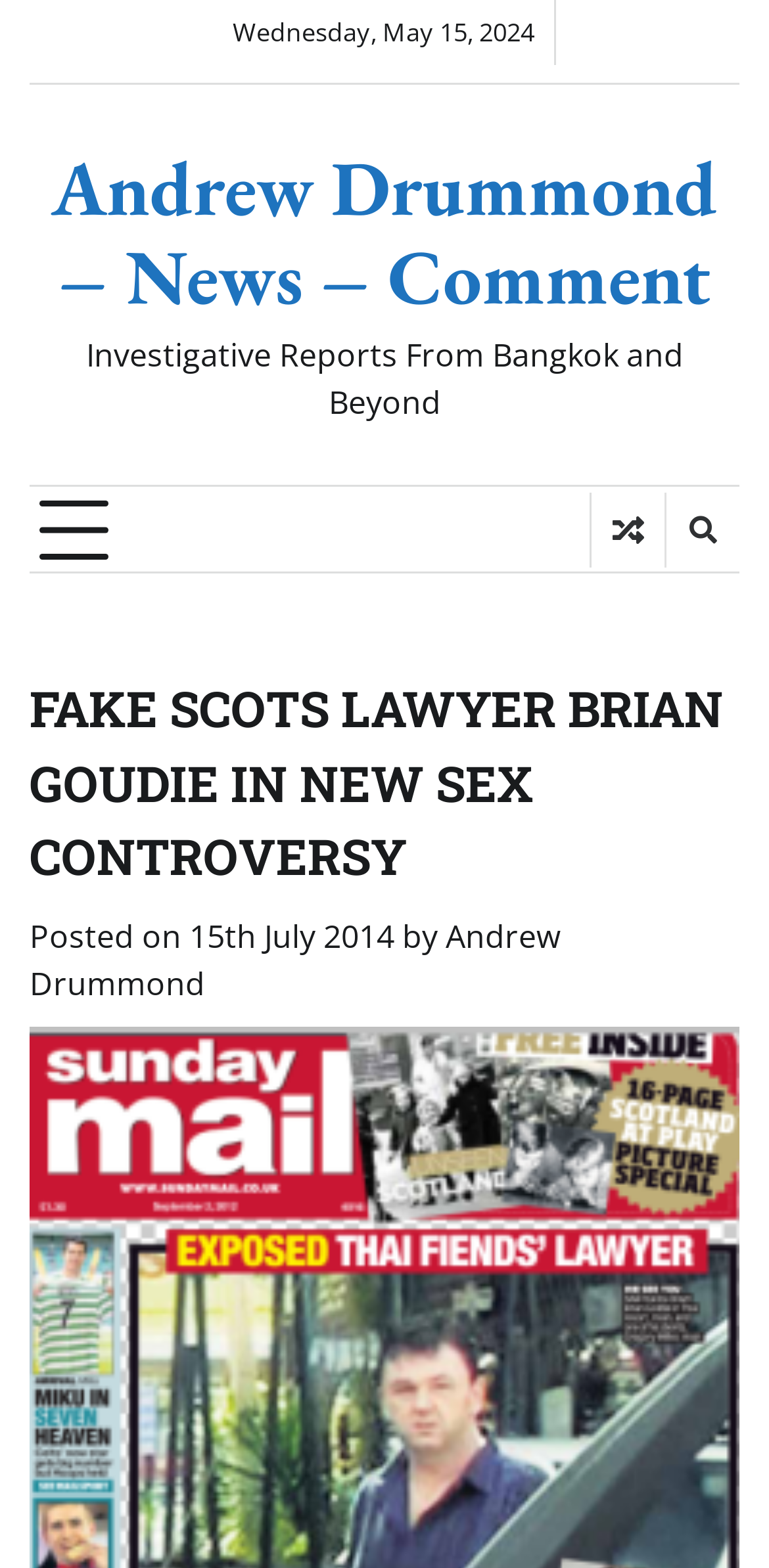Identify and extract the main heading of the webpage.

FAKE SCOTS LAWYER BRIAN GOUDIE IN NEW SEX CONTROVERSY